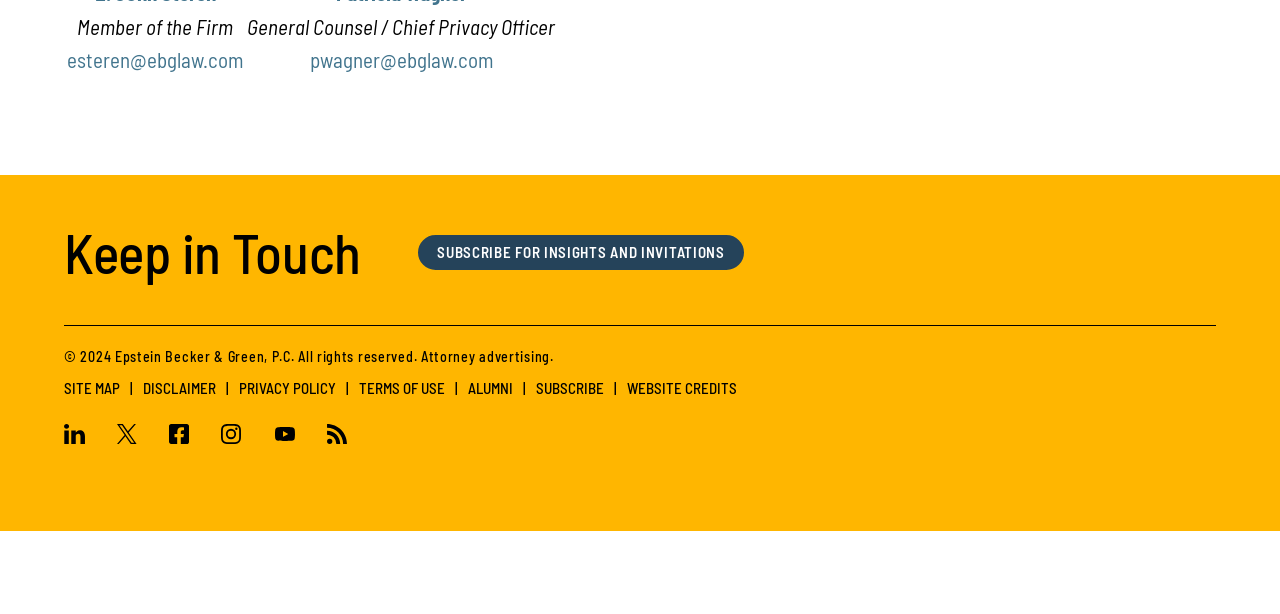Kindly determine the bounding box coordinates for the area that needs to be clicked to execute this instruction: "Subscribe for insights and invitations".

[0.325, 0.515, 0.583, 0.579]